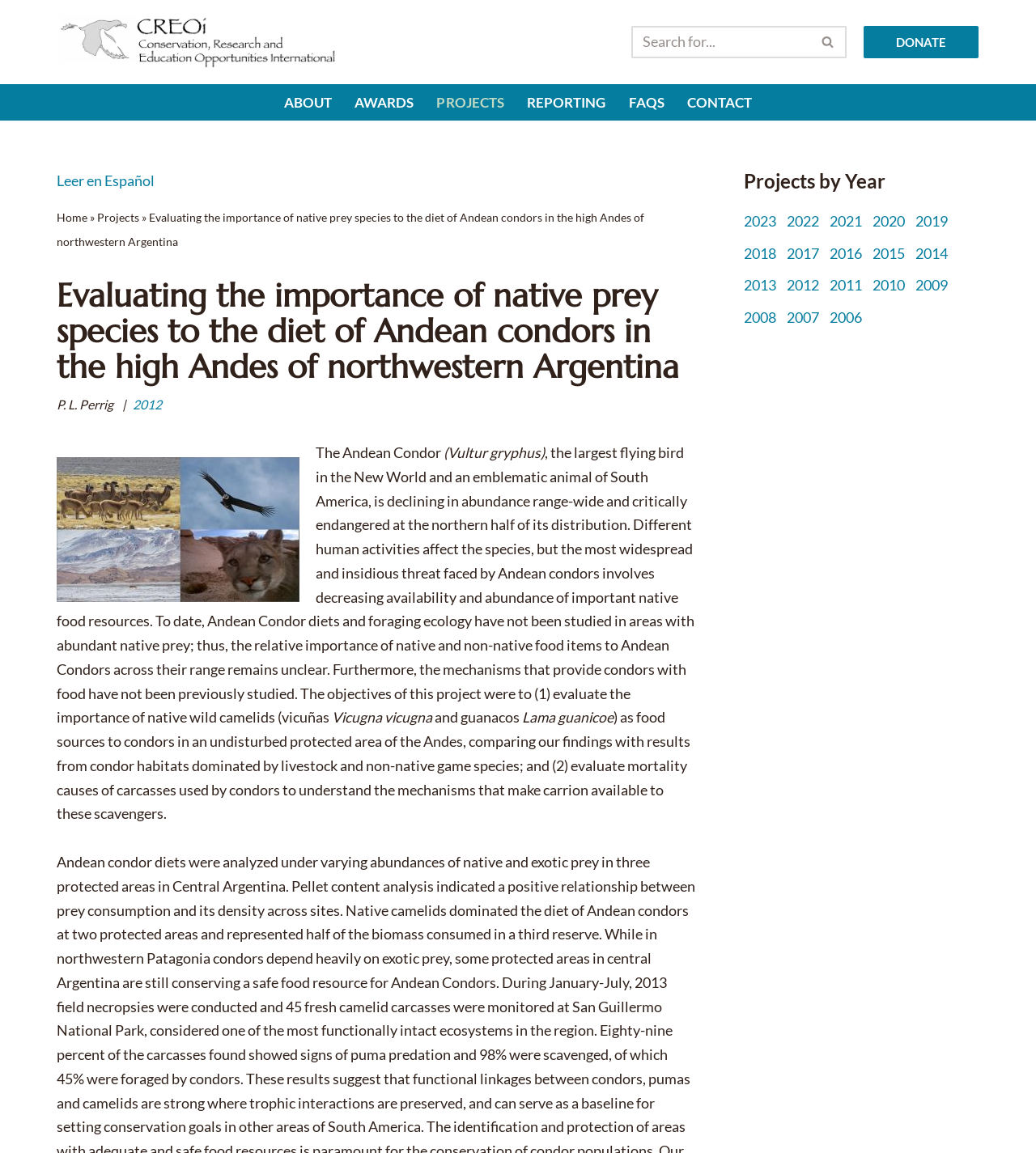Determine the bounding box coordinates for the HTML element described here: "parent_node: Search for... aria-label="Search"".

[0.782, 0.022, 0.817, 0.051]